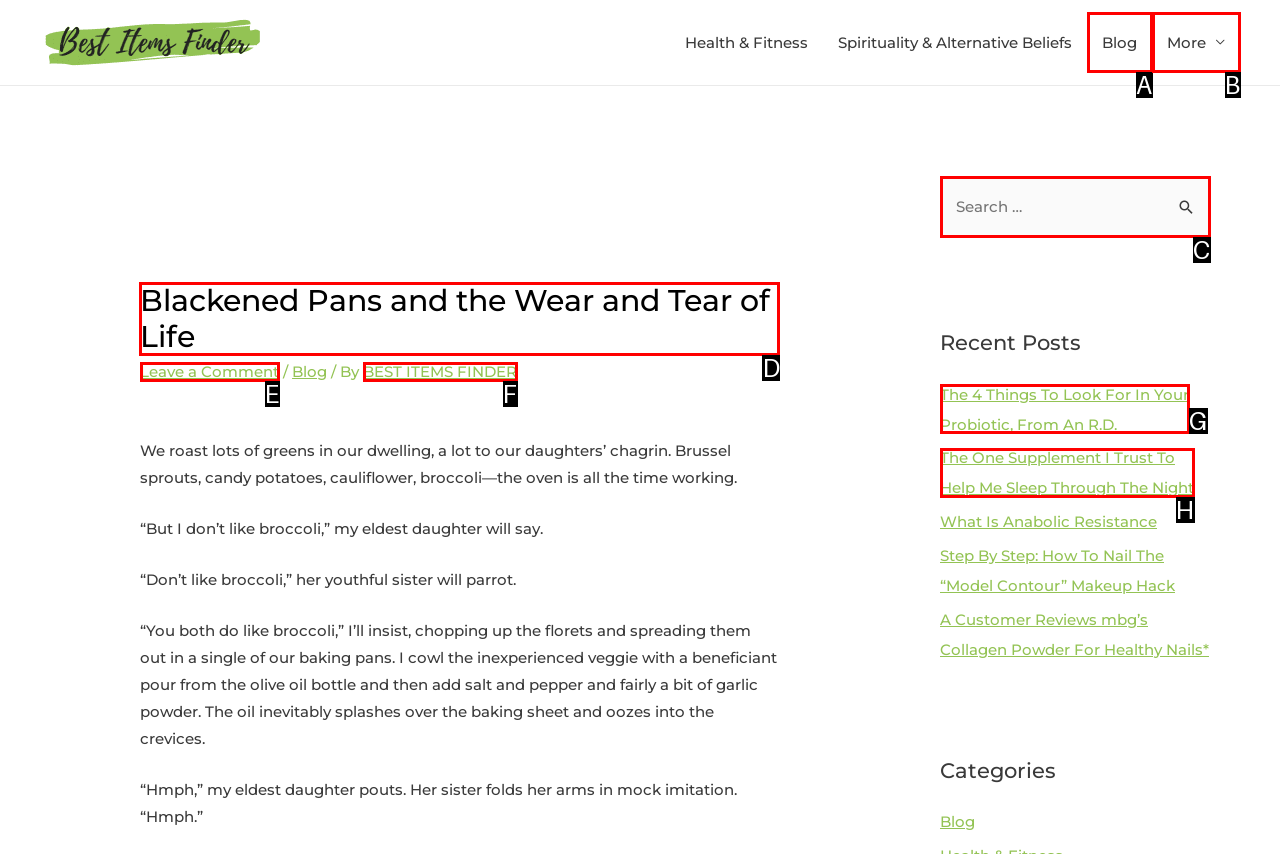Indicate which lettered UI element to click to fulfill the following task: Read the blog post
Provide the letter of the correct option.

D